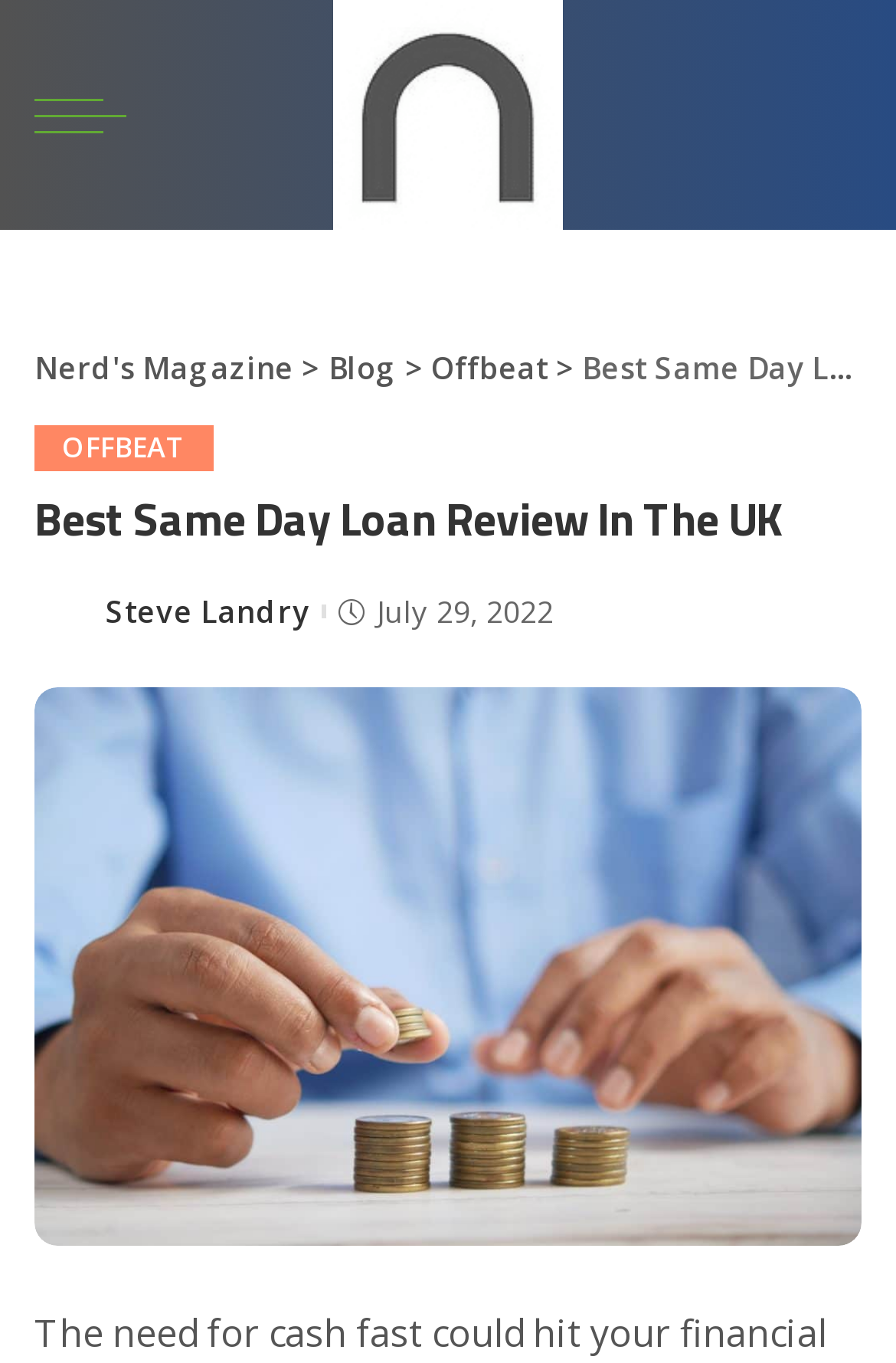What is the name of the magazine?
Craft a detailed and extensive response to the question.

I found the answer by looking at the top-left corner of the webpage, where there is a link with the text 'Nerd's Magazine' and an accompanying image with the same name.